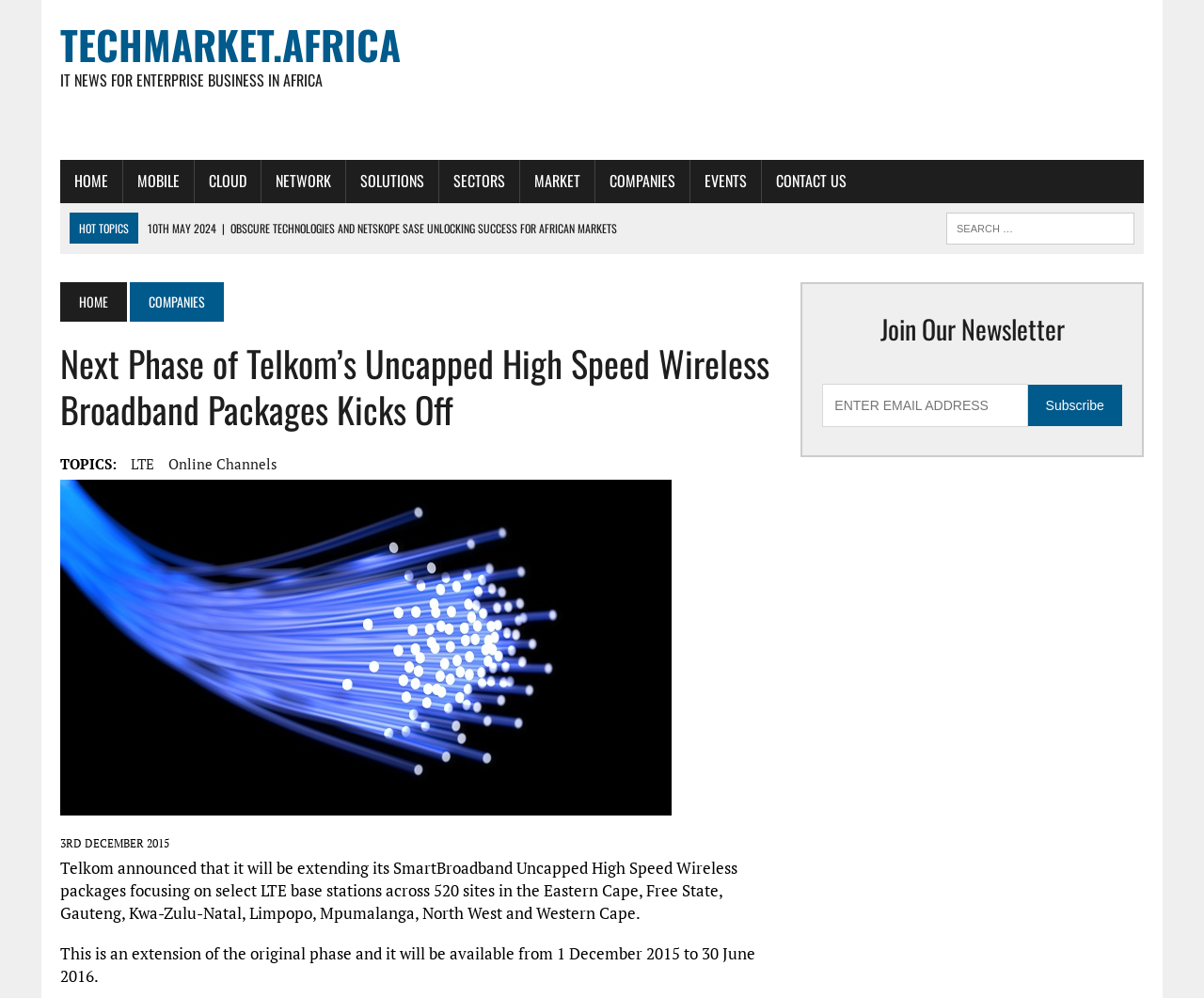Give a comprehensive overview of the webpage, including key elements.

The webpage is about TechMarket.Africa, a technology news website. At the top, there is a header section with a logo and a navigation menu consisting of 9 links: HOME, MOBILE, CLOUD, NETWORK, SOLUTIONS, SECTORS, MARKET, COMPANIES, and EVENTS. Below the navigation menu, there is a section with a heading "HOT TOPICS" and 5 links to news articles with dates ranging from 6th May 2024 to 10th May 2024.

On the left side, there is a sidebar with a search box and two links: HOME and COMPANIES. Below the search box, there is a main content section with a heading "Next Phase of Telkom’s Uncapped High Speed Wireless Broadband Packages Kicks Off". This section contains two paragraphs of text describing Telkom's announcement to extend its SmartBroadband Uncapped High Speed Wireless packages. There are also two links to related topics: LTE and Online Channels.

At the bottom of the page, there is a section with a heading "Join Our Newsletter" and a contact form to enter an email address and subscribe to the newsletter.